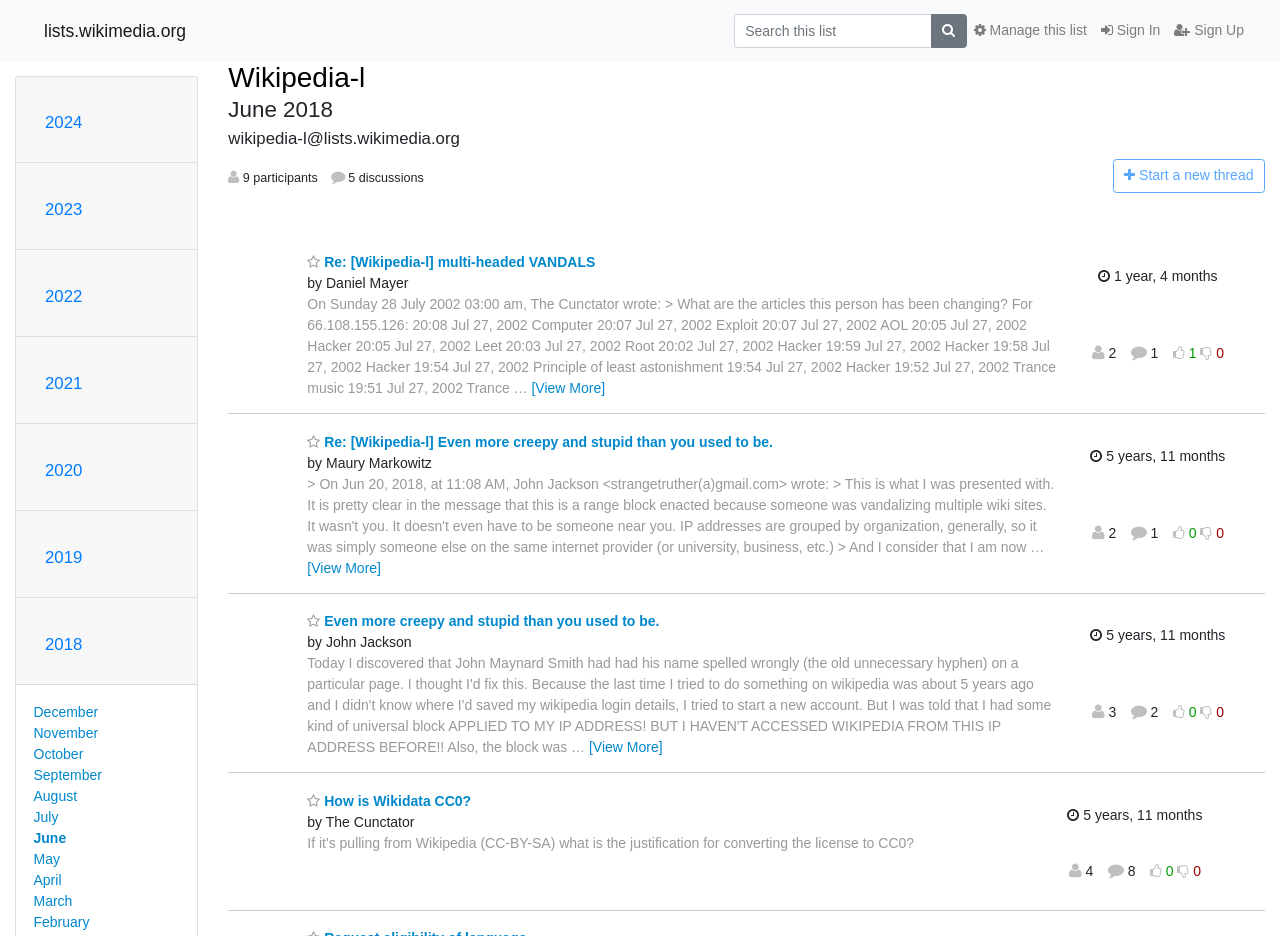Respond concisely with one word or phrase to the following query:
What is the purpose of the 'Start a new thread' button?

Create a new thread